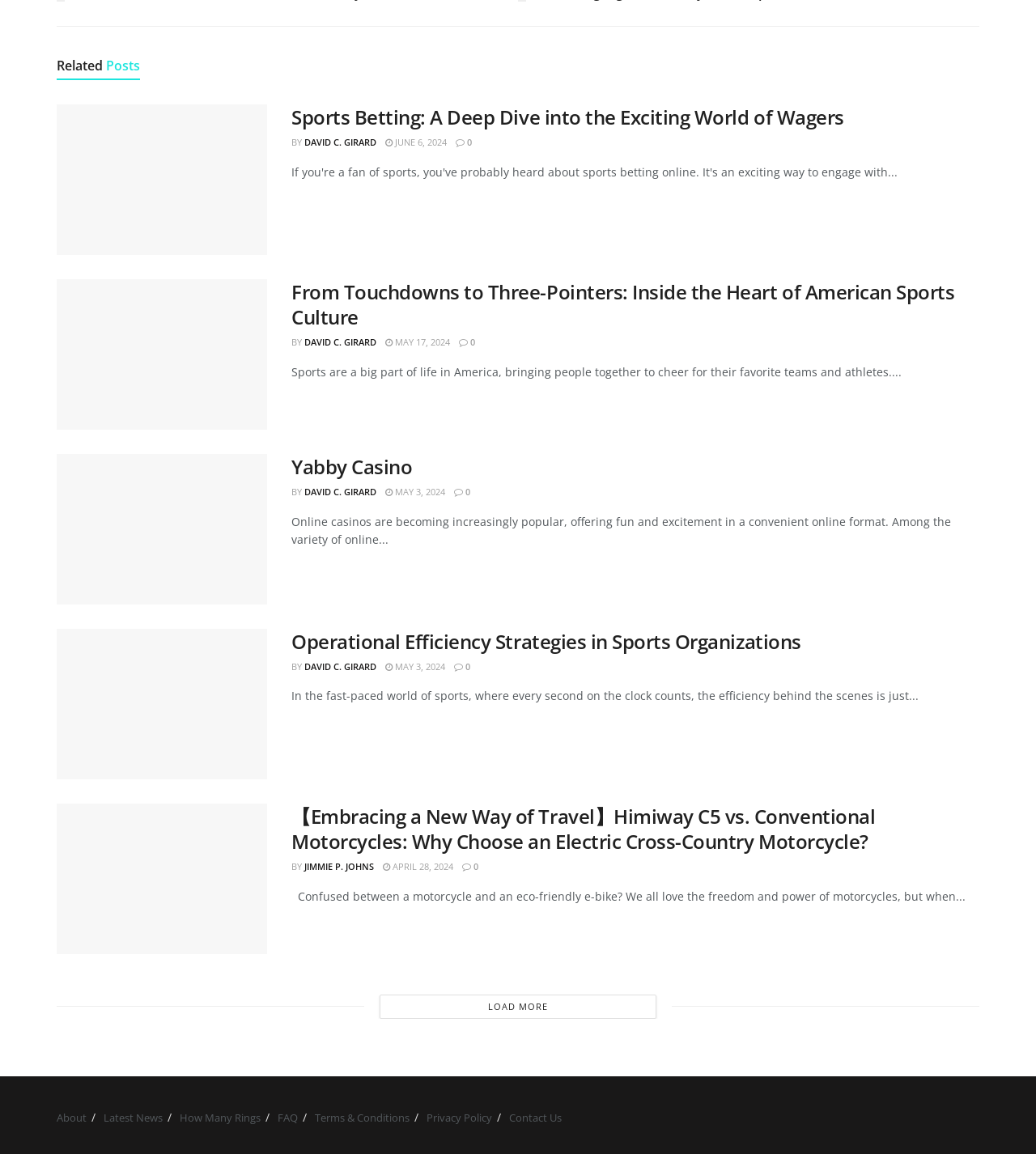Provide the bounding box coordinates for the UI element described in this sentence: "May 3, 2024". The coordinates should be four float values between 0 and 1, i.e., [left, top, right, bottom].

[0.372, 0.572, 0.43, 0.583]